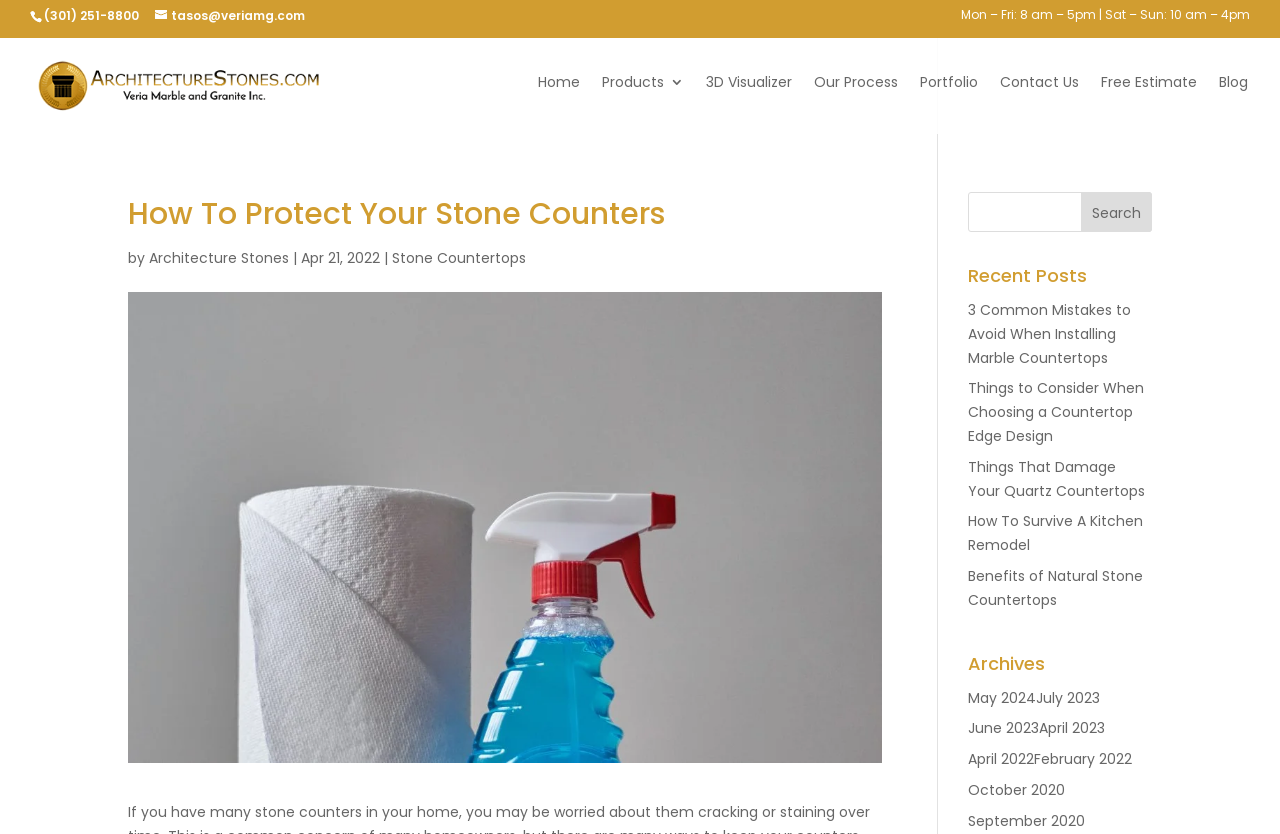Please identify the bounding box coordinates of the region to click in order to complete the task: "search for something". The coordinates must be four float numbers between 0 and 1, specified as [left, top, right, bottom].

[0.756, 0.23, 0.9, 0.278]